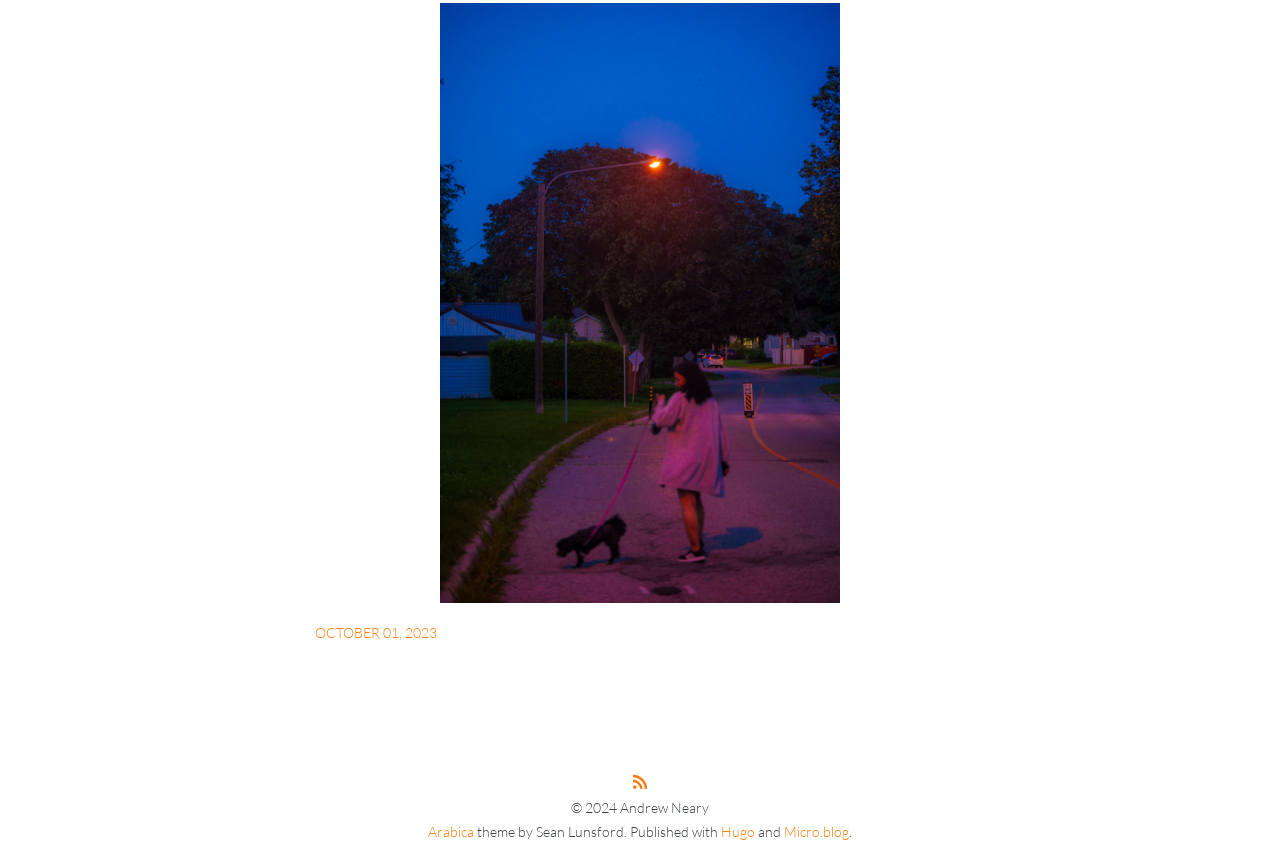Using the given description, provide the bounding box coordinates formatted as (top-left x, top-left y, bottom-right x, bottom-right y), with all values being floating point numbers between 0 and 1. Description: Arabica

[0.334, 0.96, 0.37, 0.98]